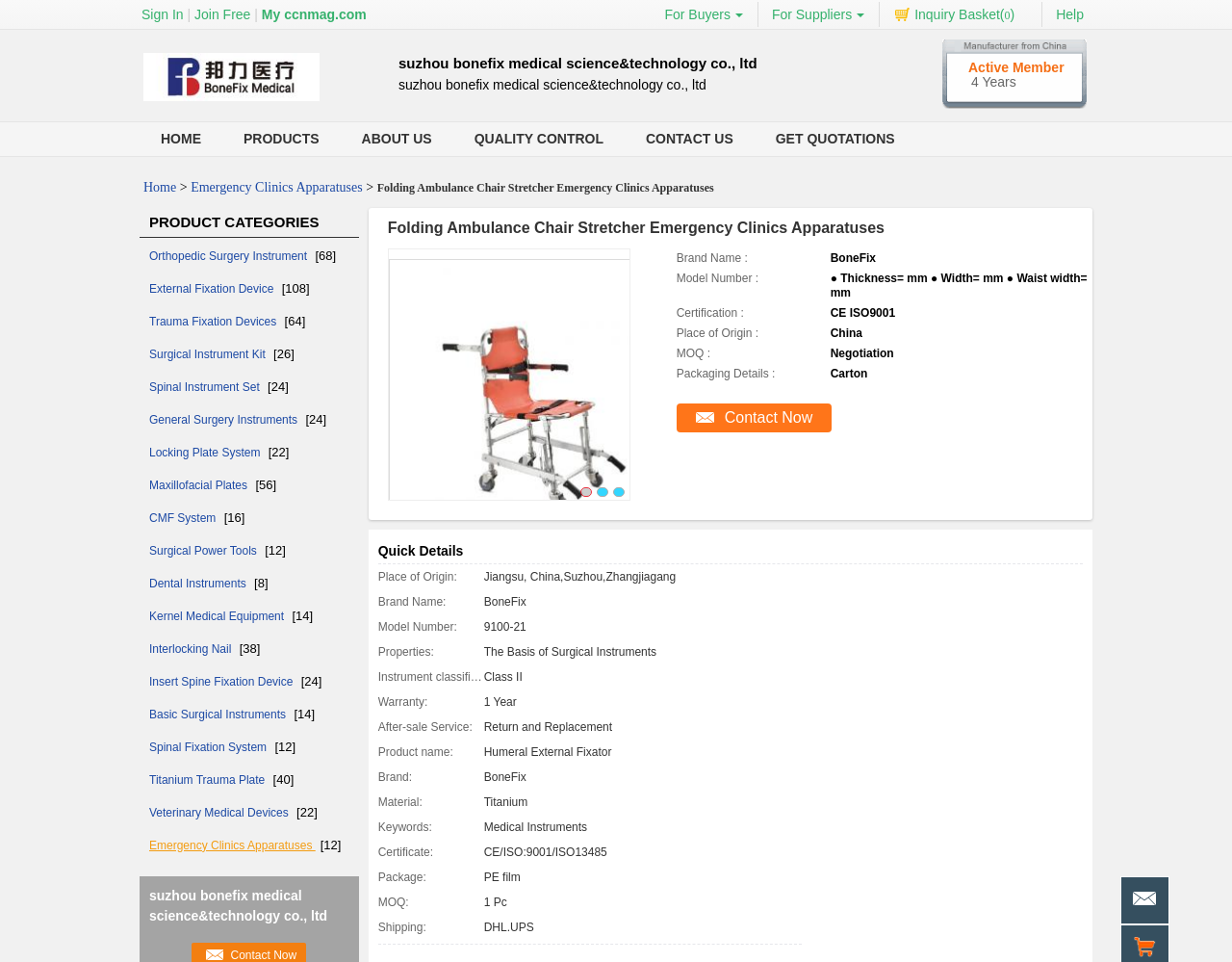Create an elaborate caption that covers all aspects of the webpage.

This webpage is about a product called "Folding Ambulance Chair Stretcher Emergency Clinics Apparatuses" from a company called "suzhou bonefix medical science&technology co., ltd". 

At the top of the page, there is a navigation bar with links to "HOME", "PRODUCTS", "ABOUT US", "QUALITY CONTROL", and "CONTACT US". Below this, there is a section with the company's logo and information about the company. 

On the left side of the page, there is a list of product categories, including "Orthopedic Surgery Instrument", "External Fixation Device", "Trauma Fixation Devices", and many others. Each category has a number in brackets, indicating the number of products in that category.

In the main content area, there is a heading that repeats the product name, followed by a table with information about the product, including its brand name, model number, certification, and place of origin. 

Below this, there is a link to "China Folding Ambulance Chair Stretcher Emergency Clinics Apparatuses wholesale" with an accompanying image. 

At the bottom of the page, there is a section with the company's name and a link to "Get Quotations".